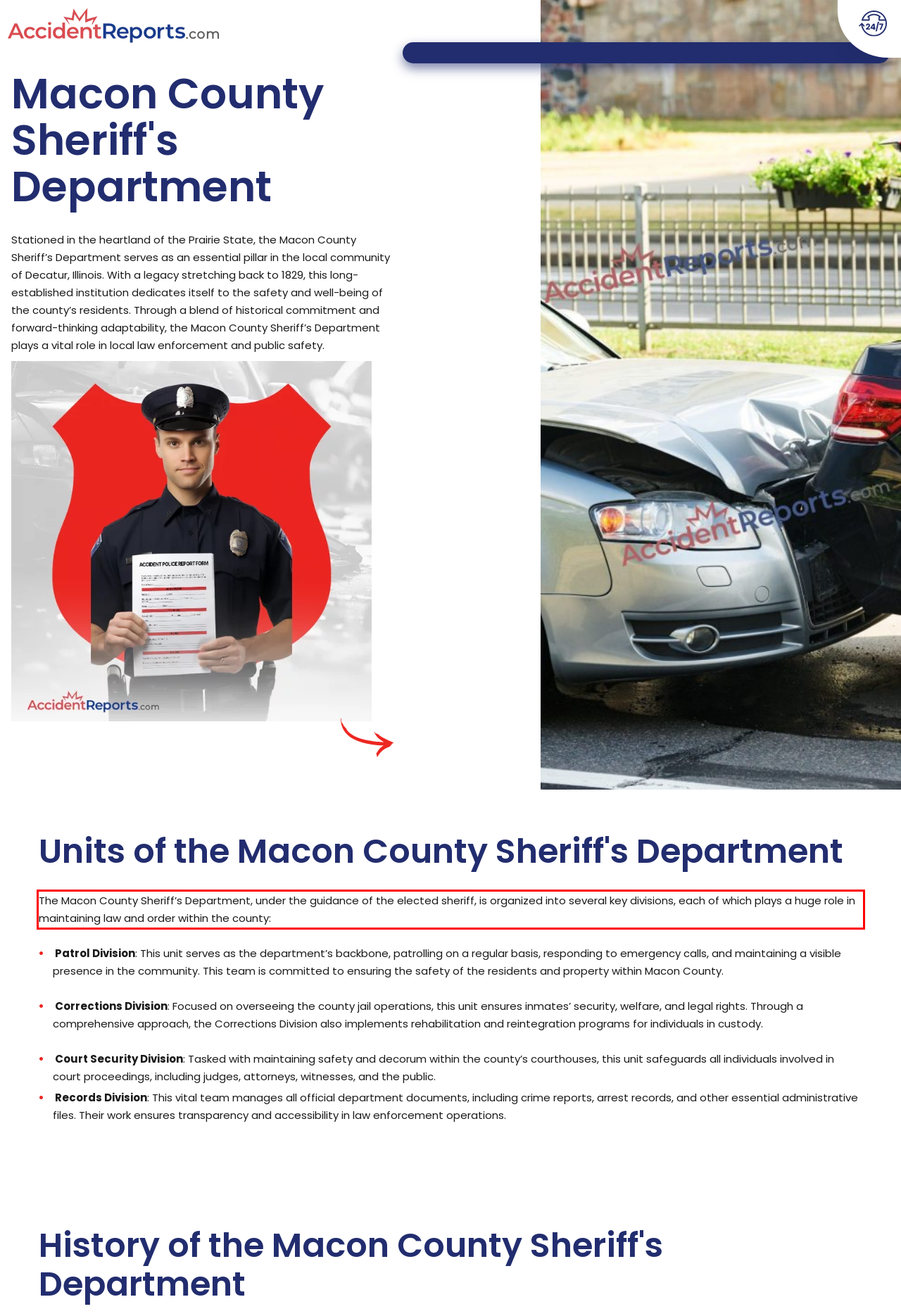You are given a screenshot of a webpage with a UI element highlighted by a red bounding box. Please perform OCR on the text content within this red bounding box.

The Macon County Sheriff’s Department, under the guidance of the elected sheriff, is organized into several key divisions, each of which plays a huge role in maintaining law and order within the county: